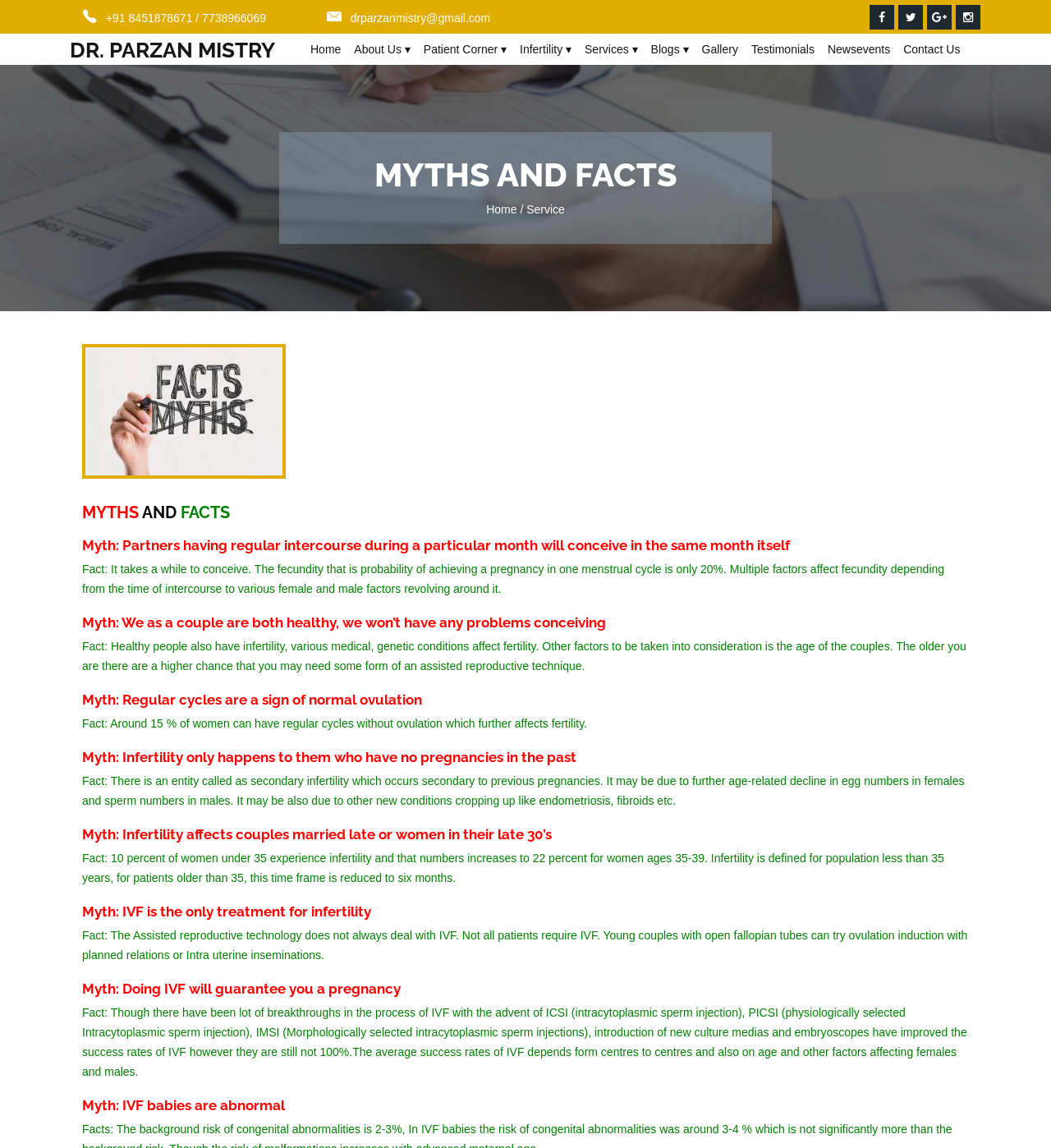Please locate the bounding box coordinates of the element that should be clicked to achieve the given instruction: "Go to the home page".

None